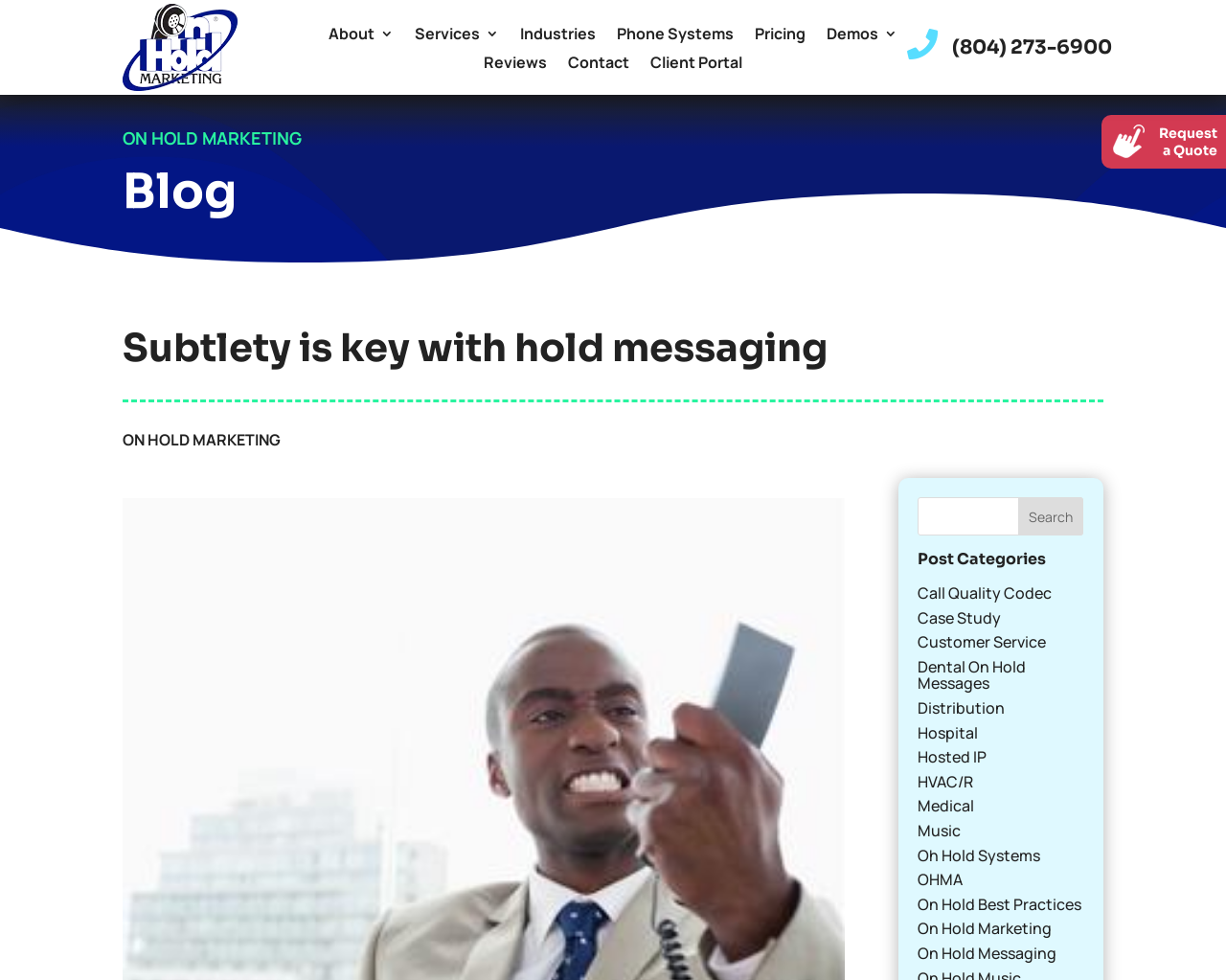Please find the bounding box coordinates of the section that needs to be clicked to achieve this instruction: "Request a Quote".

[0.908, 0.127, 0.993, 0.163]